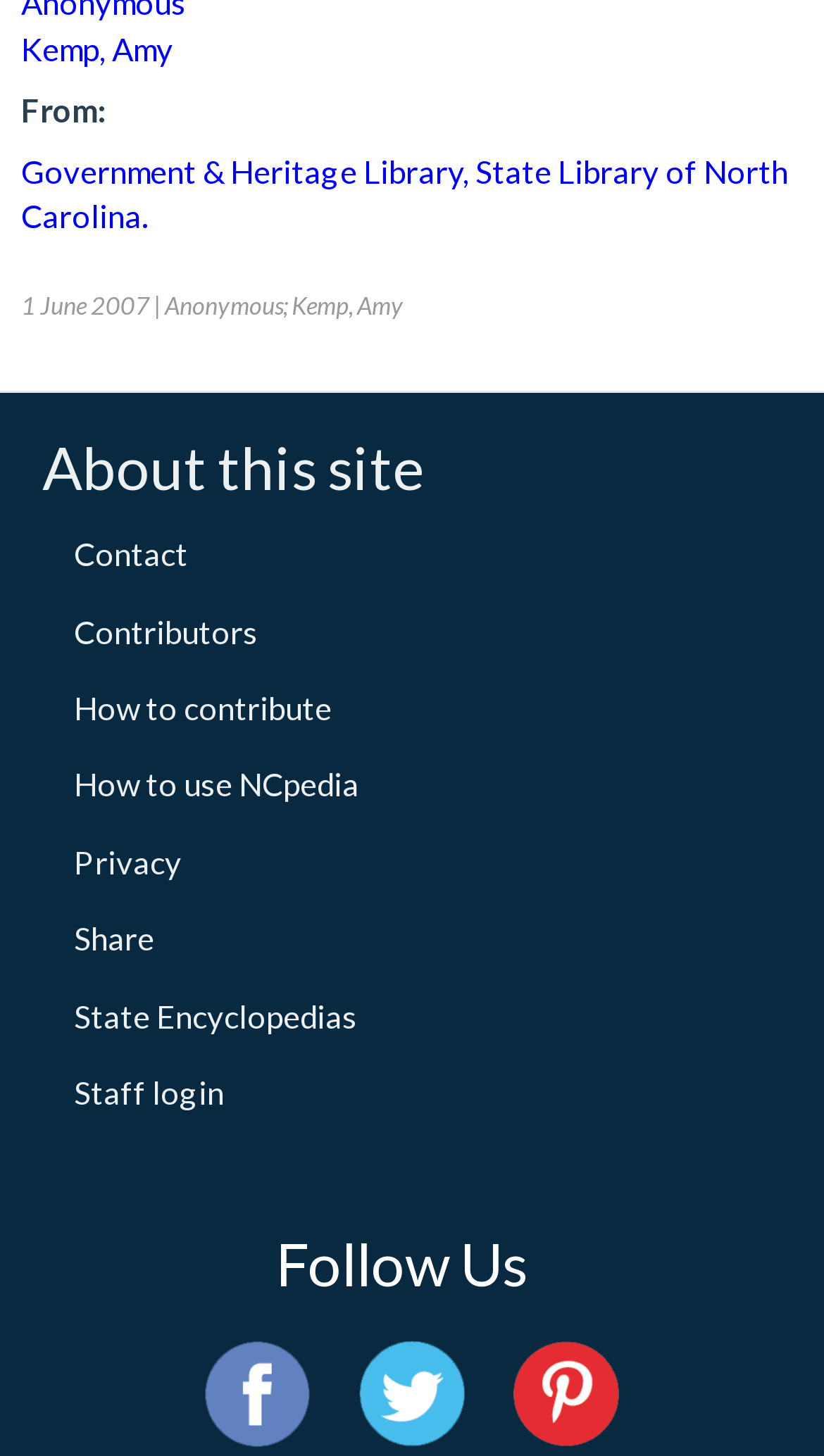Provide the bounding box coordinates of the section that needs to be clicked to accomplish the following instruction: "View contributor information."

[0.09, 0.42, 0.313, 0.446]